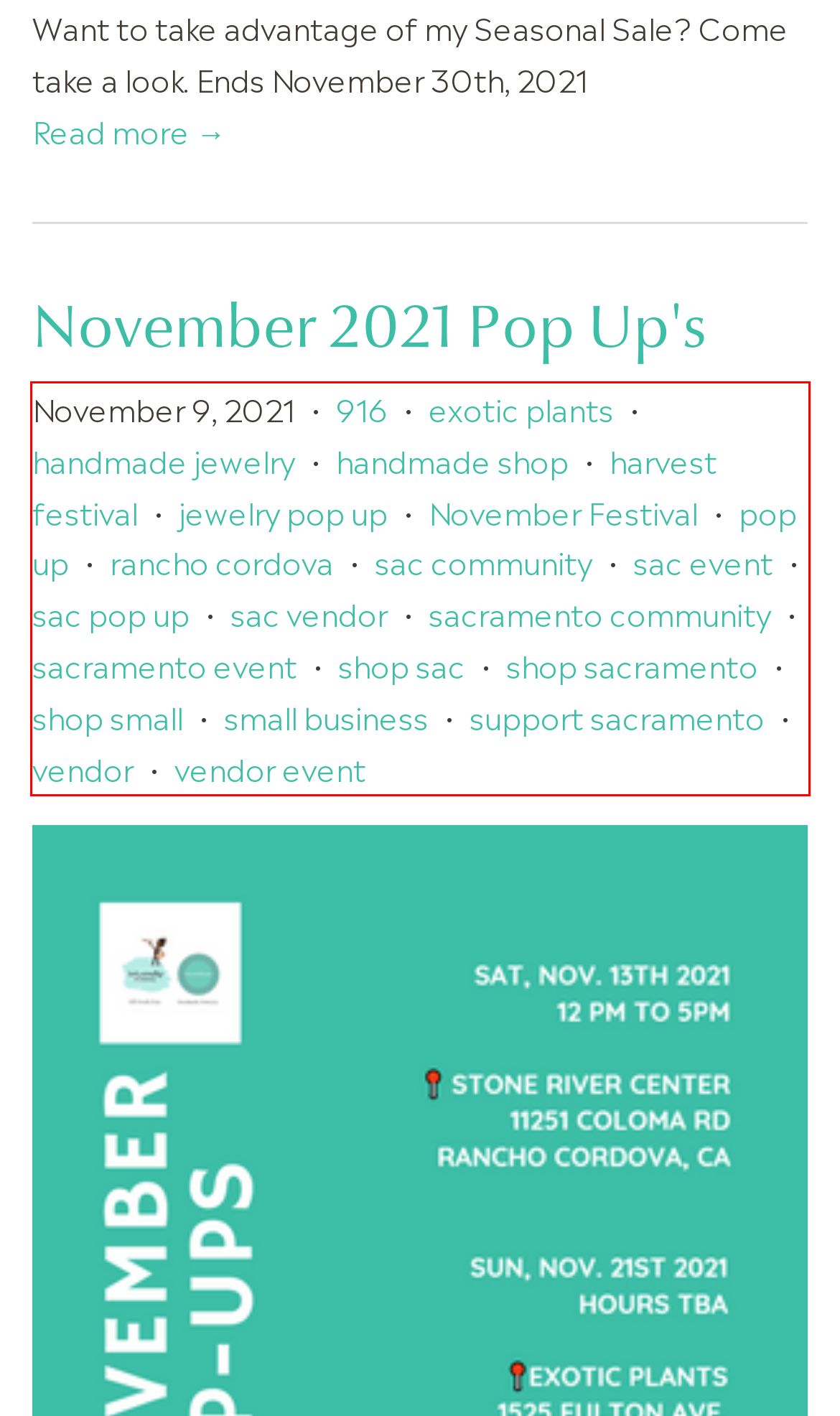Given a screenshot of a webpage containing a red rectangle bounding box, extract and provide the text content found within the red bounding box.

November 9, 2021 • 916 • exotic plants • handmade jewelry • handmade shop • harvest festival • jewelry pop up • November Festival • pop up • rancho cordova • sac community • sac event • sac pop up • sac vendor • sacramento community • sacramento event • shop sac • shop sacramento • shop small • small business • support sacramento • vendor • vendor event